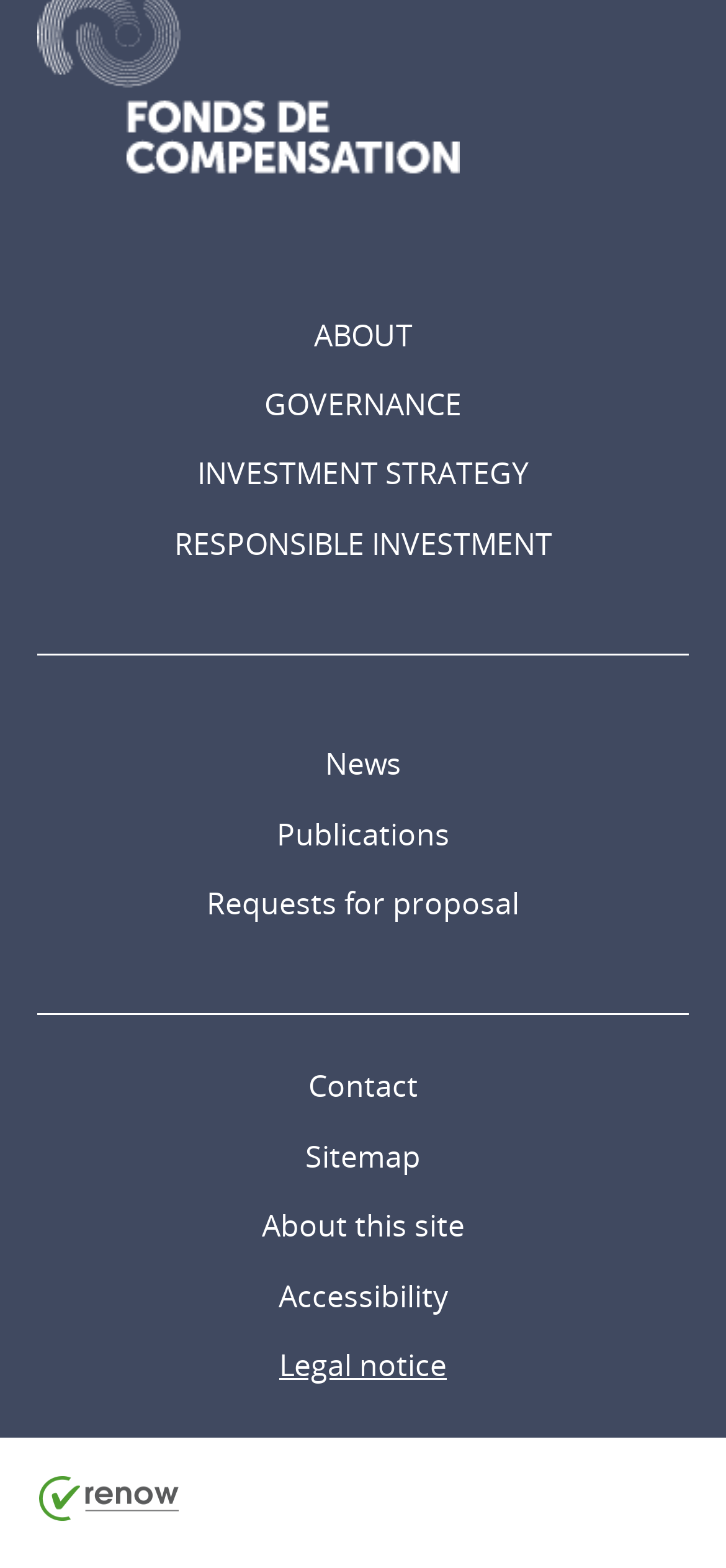Highlight the bounding box of the UI element that corresponds to this description: "Legal notice".

[0.103, 0.848, 0.897, 0.893]